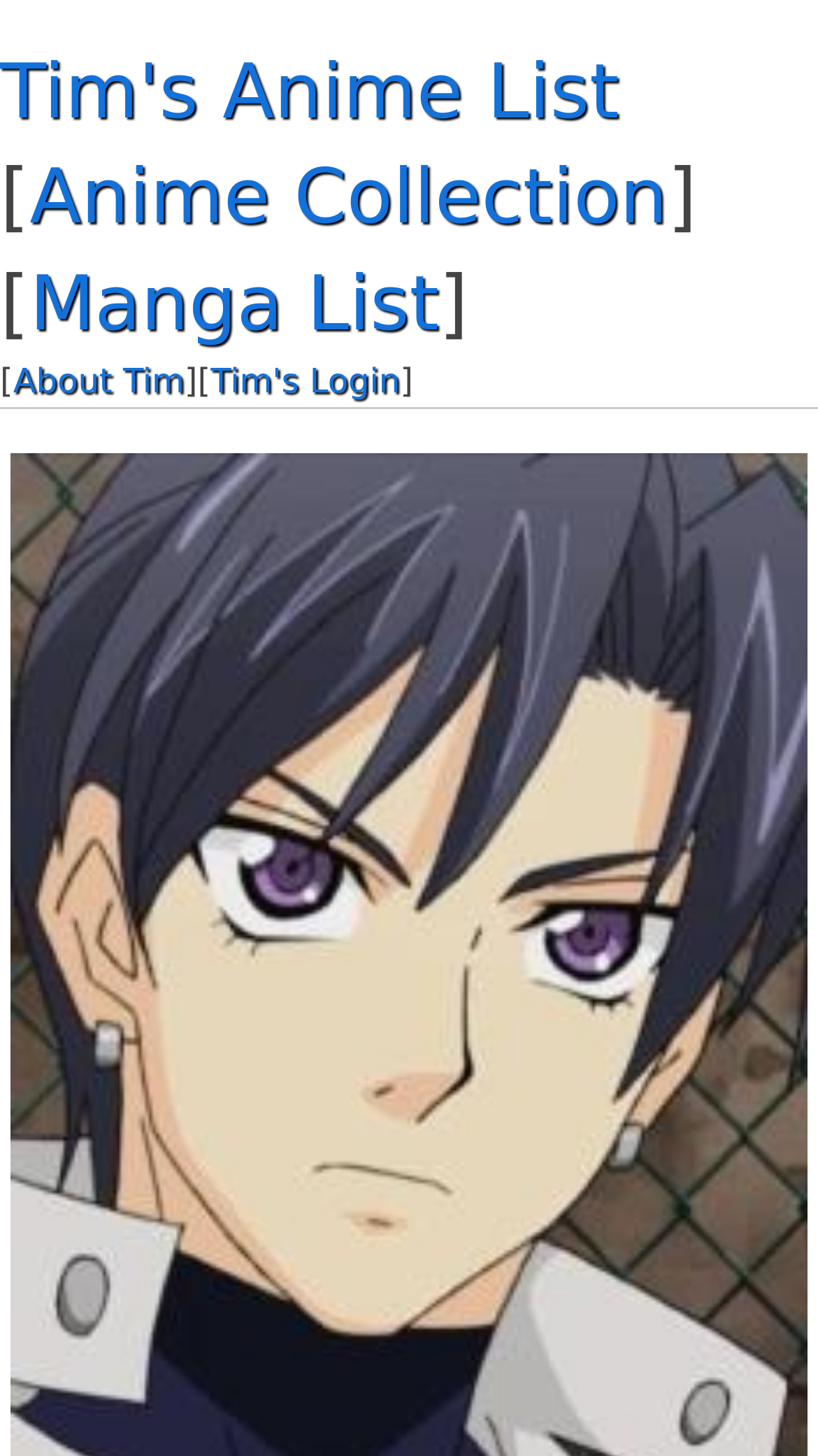Produce a meticulous description of the webpage.

The webpage is titled "Characters · Jun Mutsuki" and appears to be a personal webpage or profile. At the top left, there is a link to "Tim's Anime List". Next to it, there is a static text element containing a left bracket. To the right of the bracket, there is a link to "Anime Collection", which takes up most of the top section of the page. 

On the same line as the "Anime Collection" link, there is another static text element containing a right bracket. Further to the right, there is a link to "Manga List". Below these links, there are two more links: "About Tim" on the left and "Tim's Login" on the right.